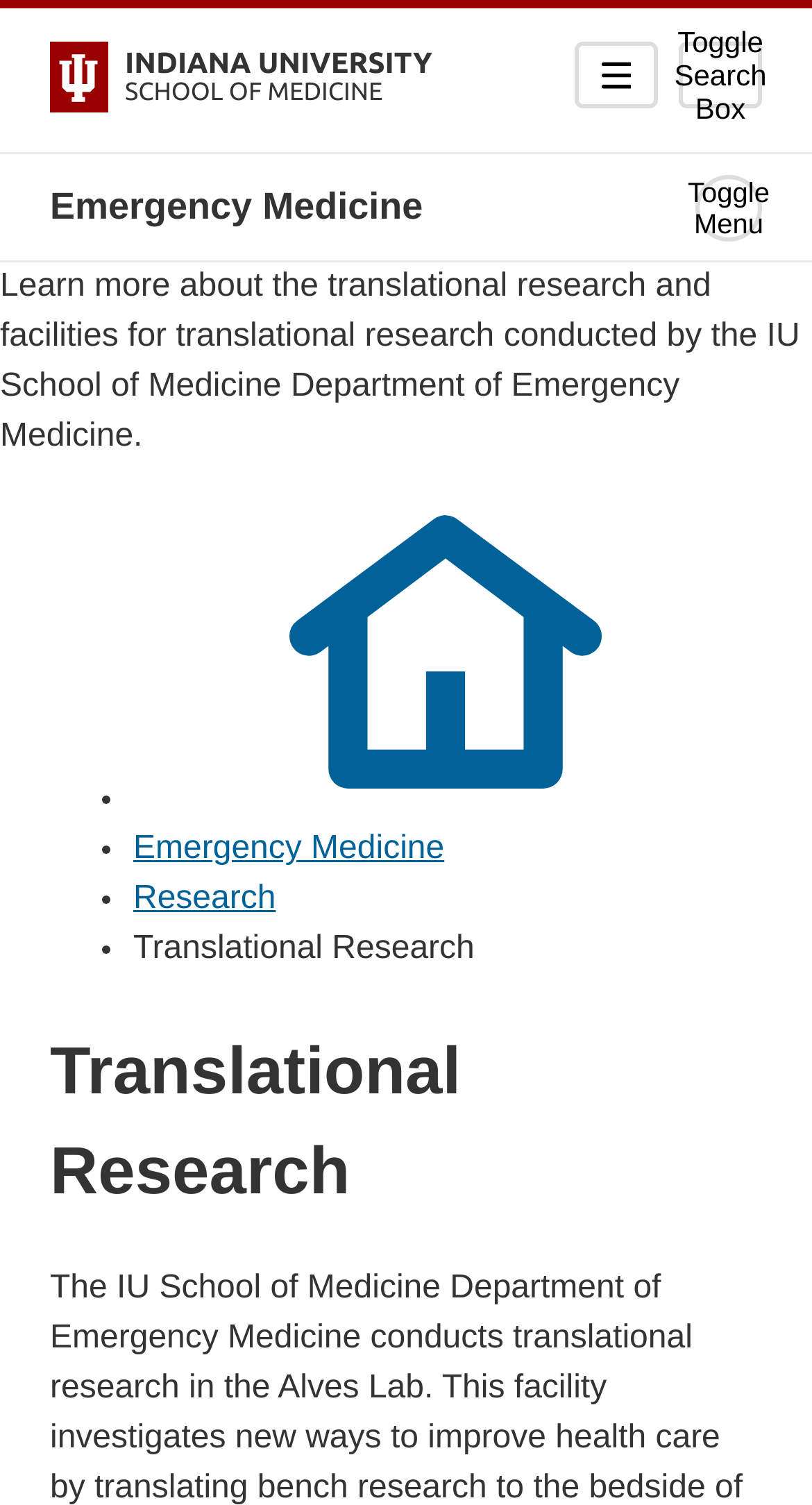What is the name of the university?
Analyze the image and provide a thorough answer to the question.

I found the answer by looking at the link element 'Indiana University School of Medicine INDIANA UNIVERSITY SCHOOL OF MEDICINE' located at [0.062, 0.028, 0.532, 0.075].